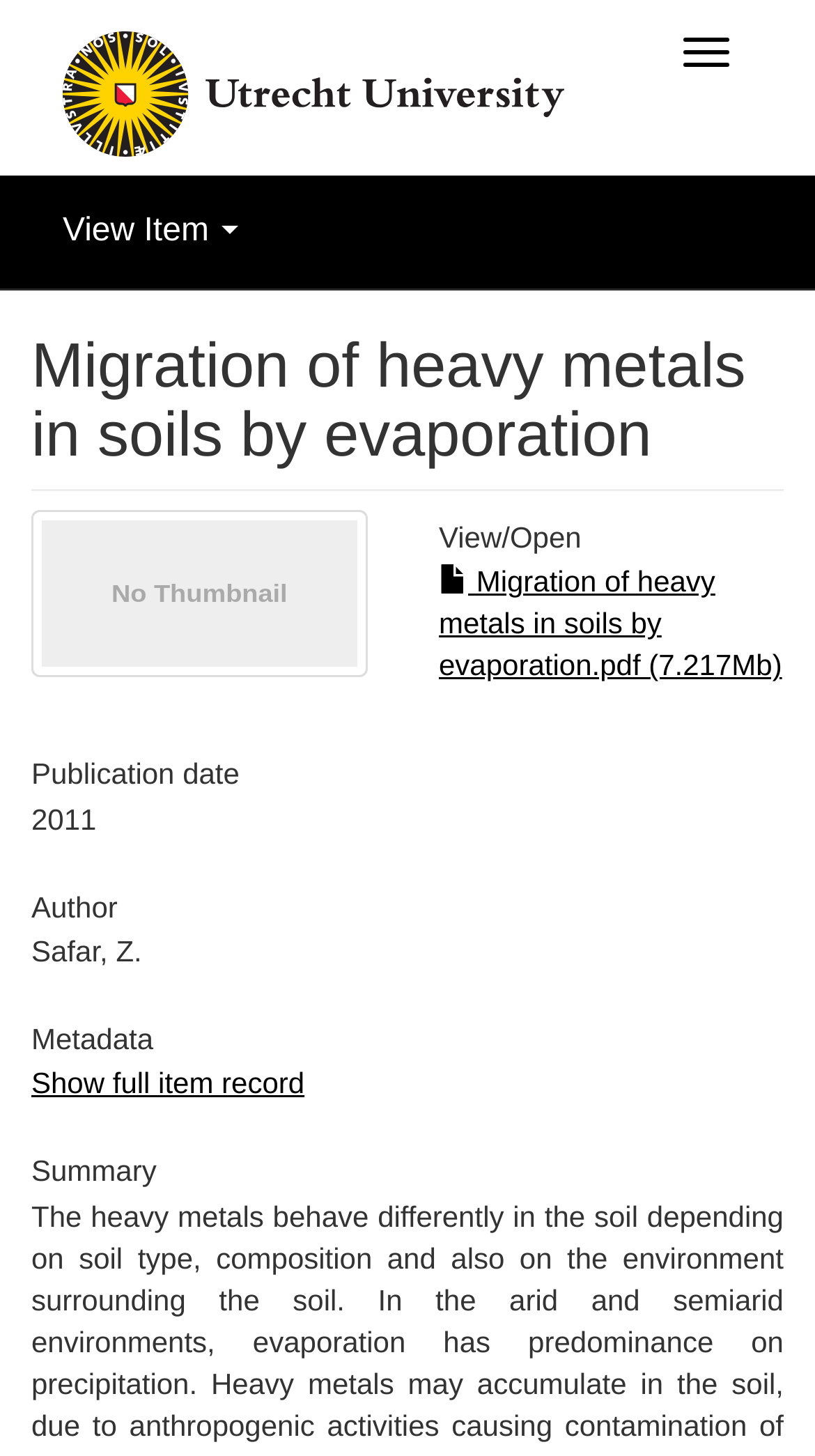Please analyze the image and give a detailed answer to the question:
What is the publication date of the item?

I found the publication date by looking at the 'Publication date' heading and its corresponding static text, which is '2011'.